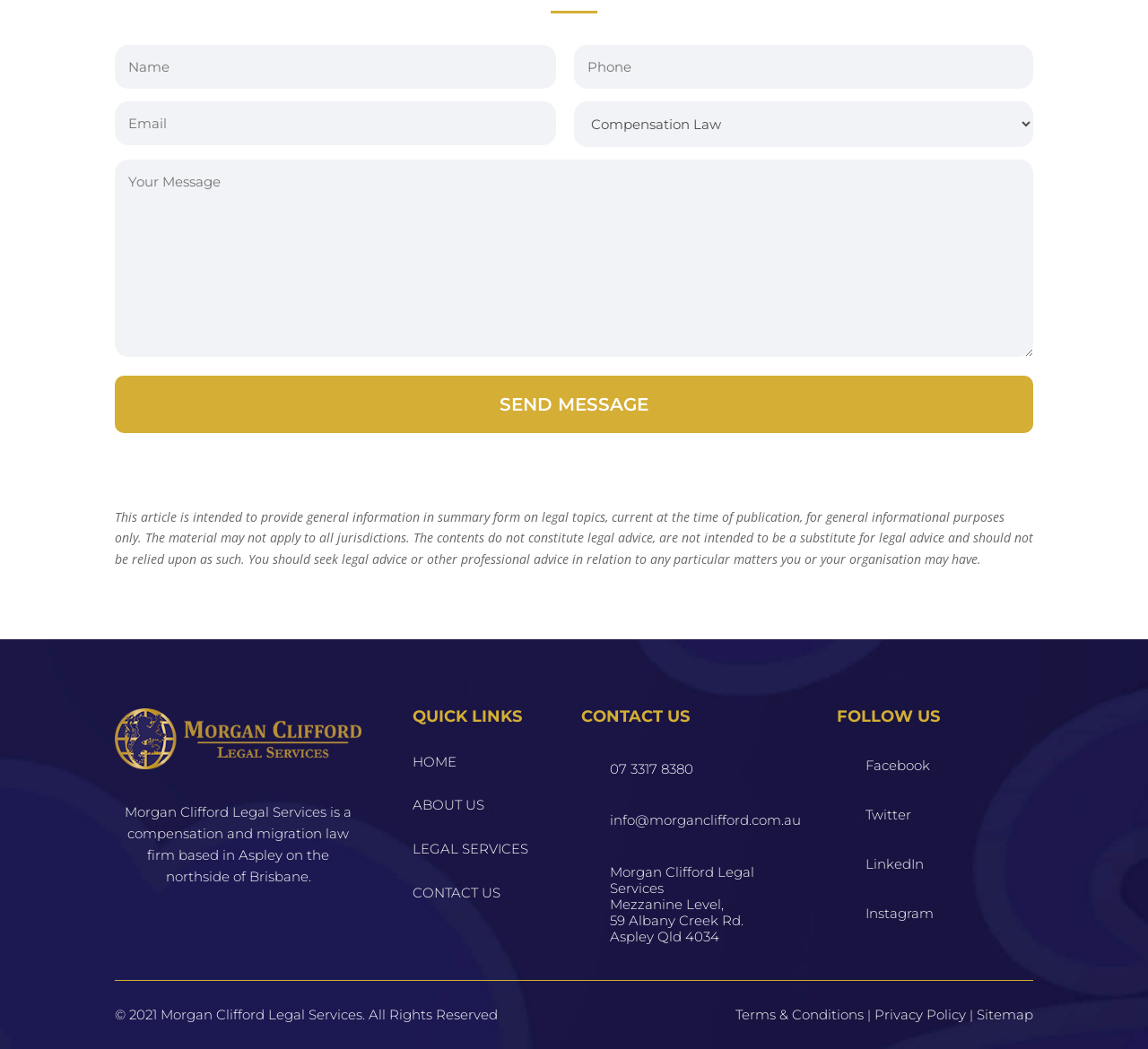Could you provide the bounding box coordinates for the portion of the screen to click to complete this instruction: "Add a comment to this page"?

None